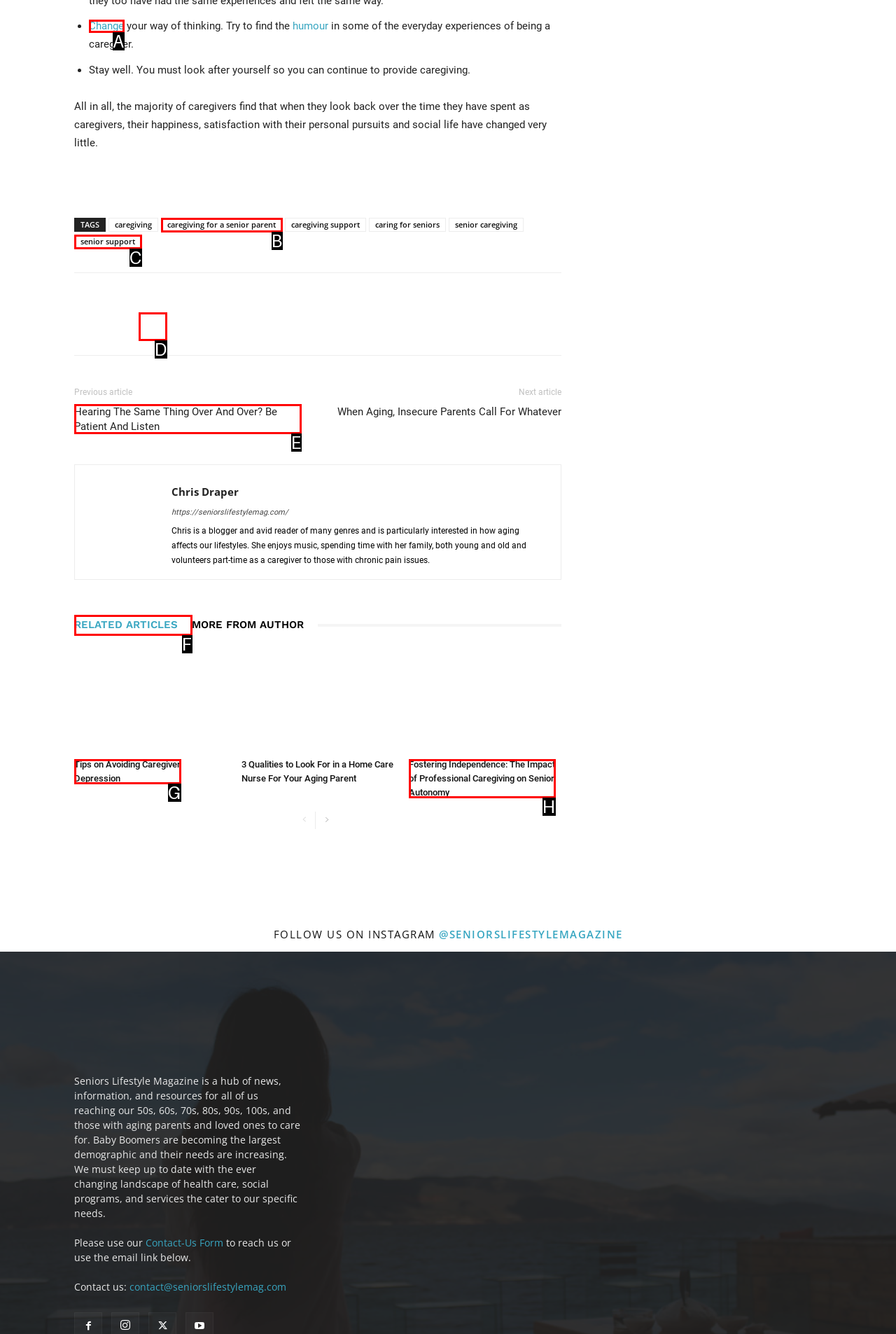Please indicate which option's letter corresponds to the task: Click on Battery Technology by examining the highlighted elements in the screenshot.

None